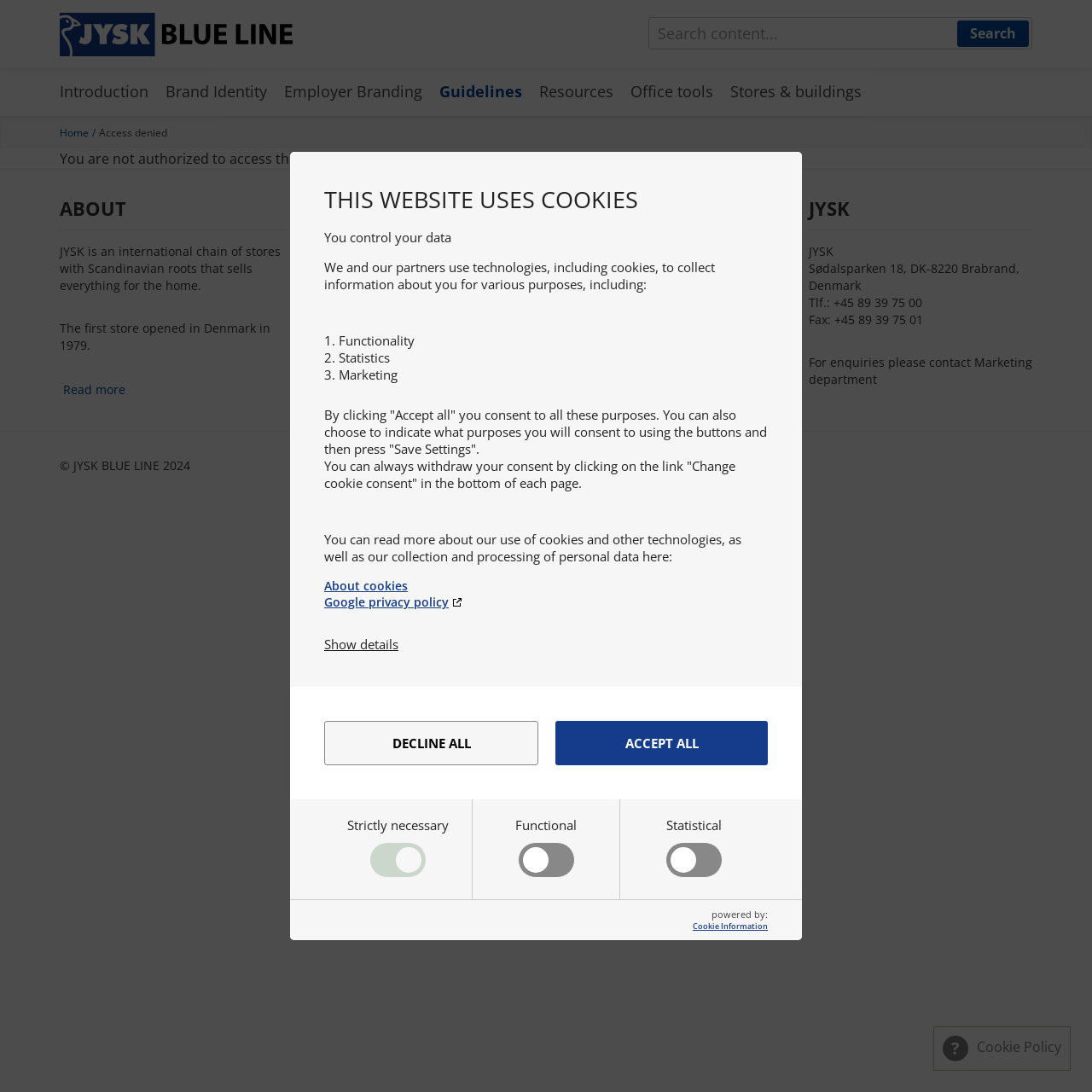What is the address of the company?
Using the image, elaborate on the answer with as much detail as possible.

The address of the company is provided in the 'QUICK ACCESS' section of the webpage, where it is listed as 'Sødalsparken 18, DK-8220 Brabrand, Denmark'.